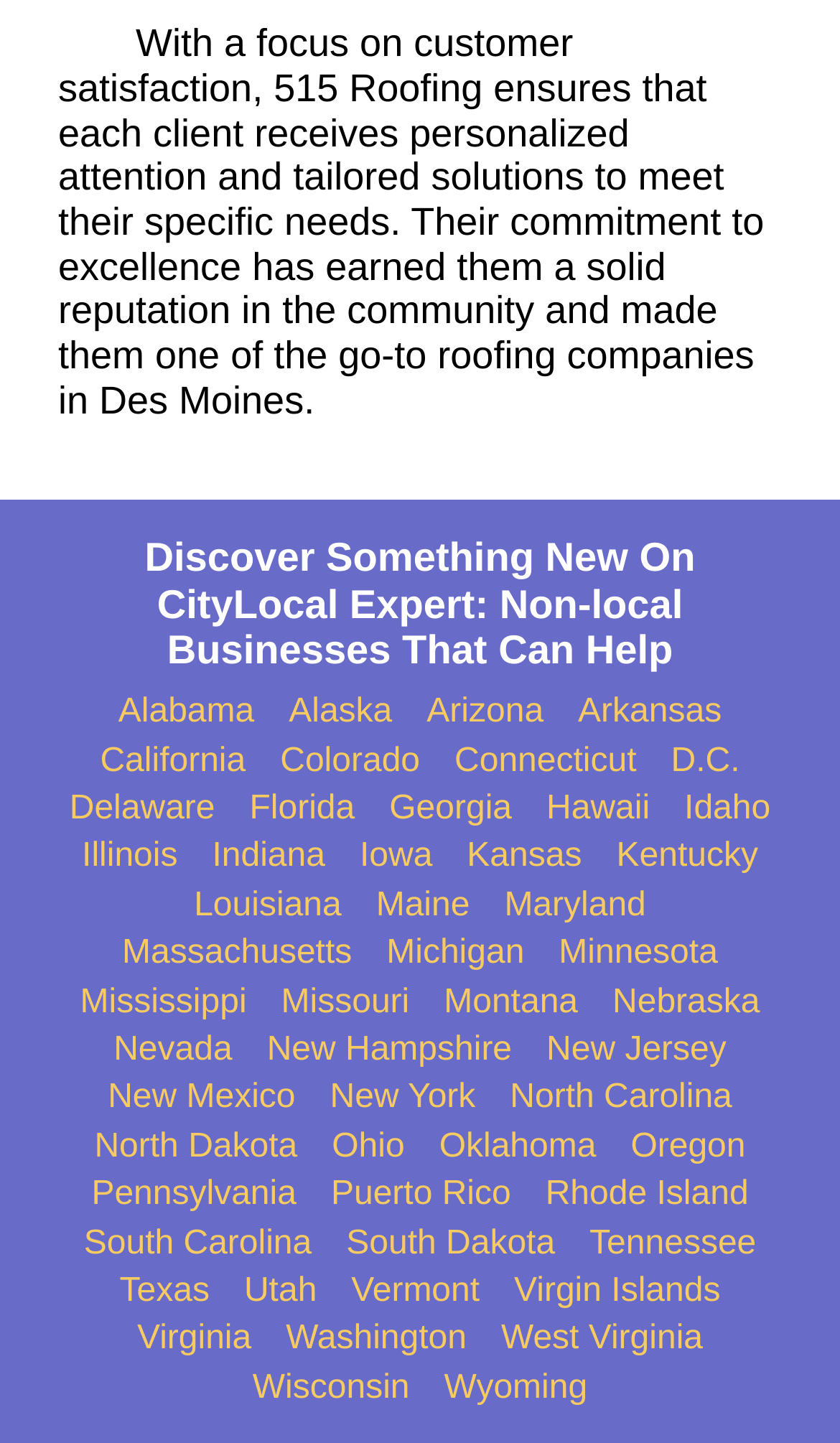Please use the details from the image to answer the following question comprehensively:
Is Iowa listed on this webpage?

By searching for the link element with the text 'Iowa', I can confirm that Iowa is indeed listed on this webpage.